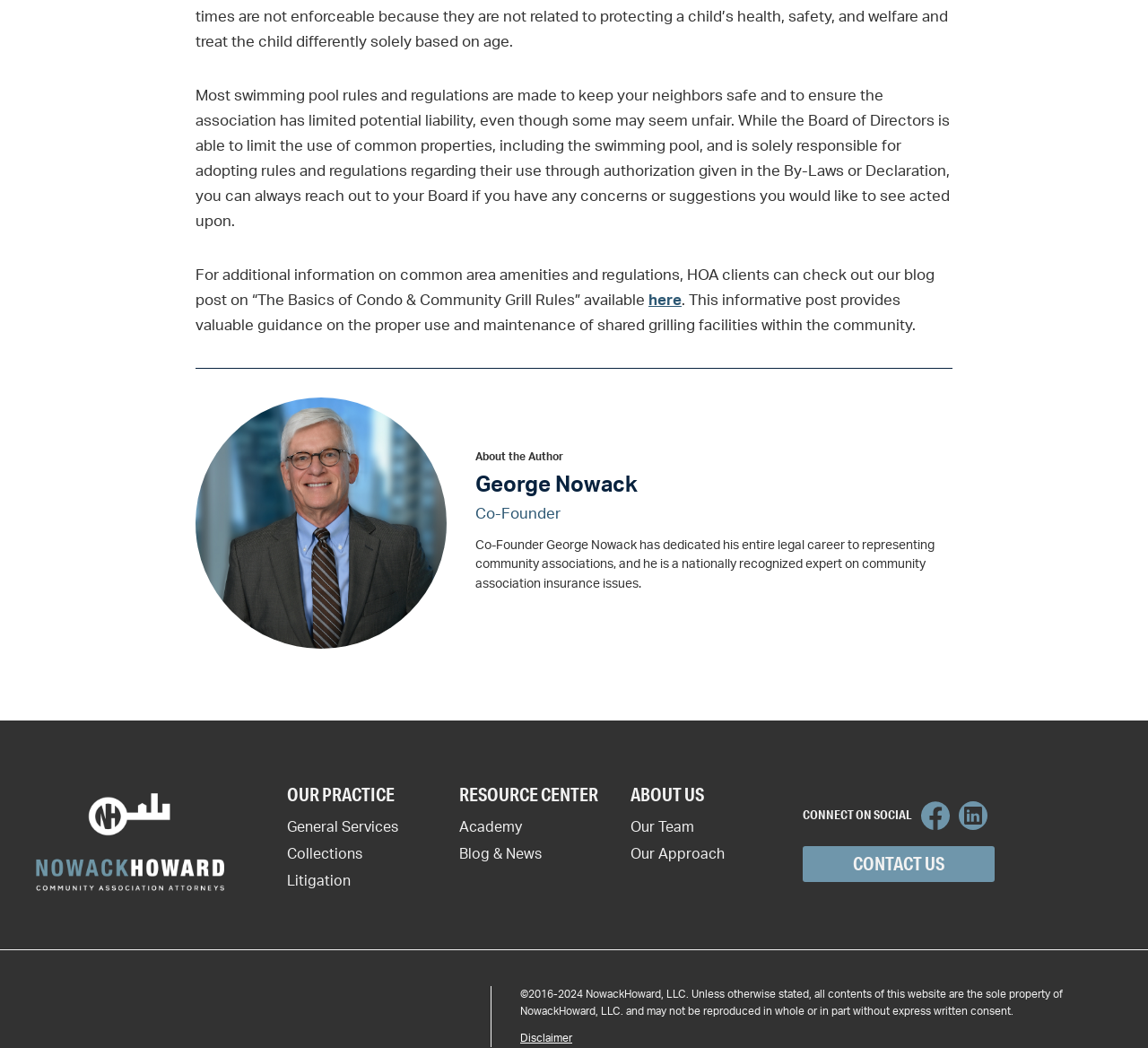Locate the bounding box coordinates of the element that should be clicked to execute the following instruction: "contact us".

[0.699, 0.808, 0.866, 0.842]